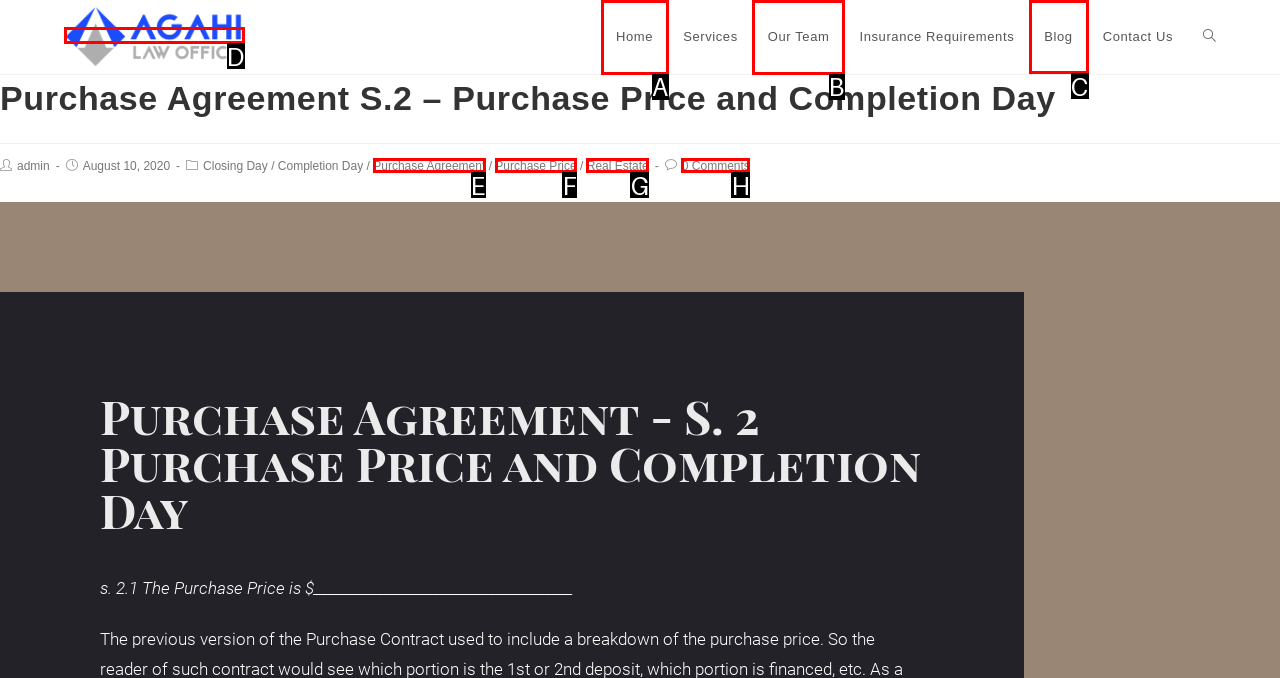Which option should be clicked to complete this task: read blog
Reply with the letter of the correct choice from the given choices.

C